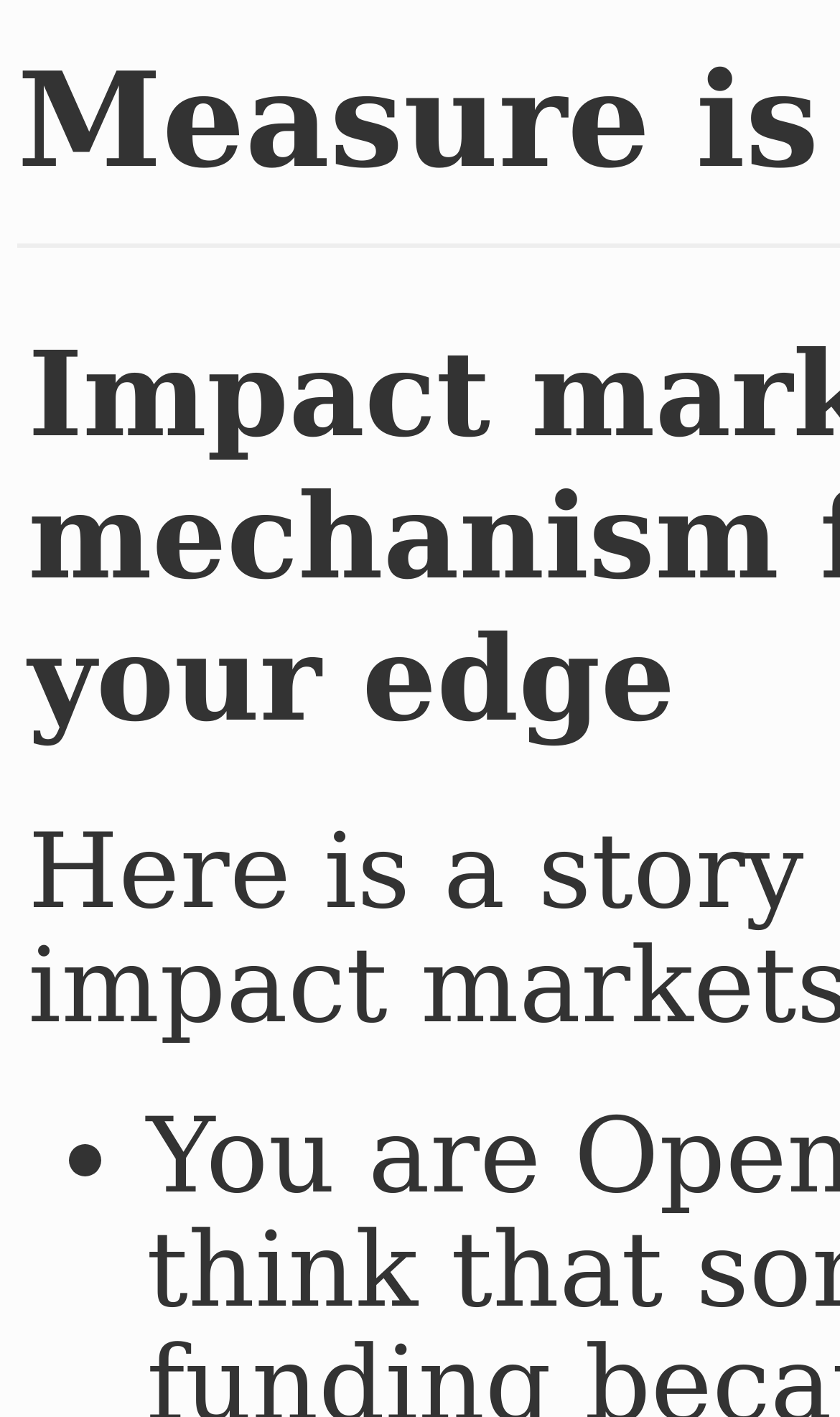Identify and provide the text content of the webpage's primary headline.

Measure is unceasing